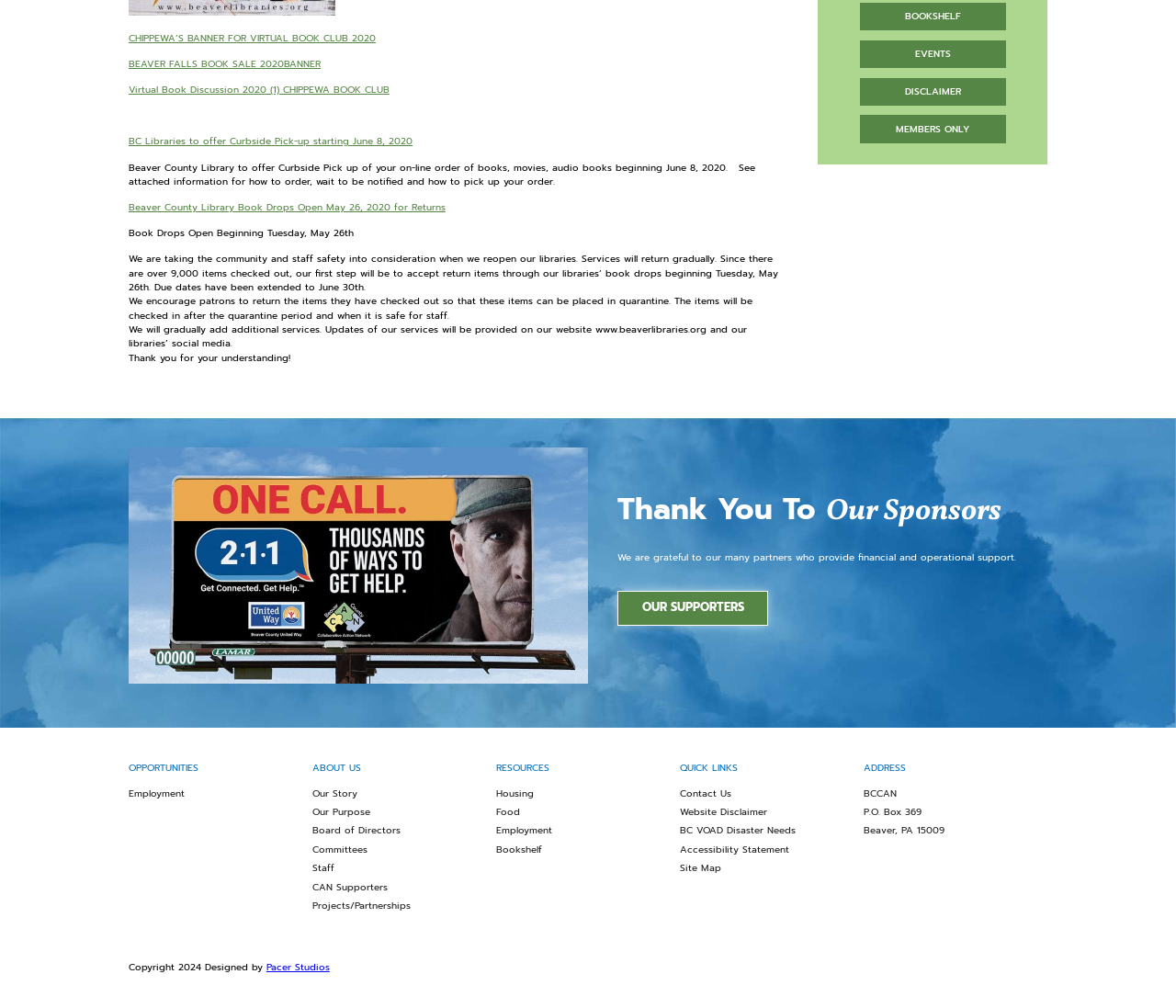From the webpage screenshot, predict the bounding box coordinates (top-left x, top-left y, bottom-right x, bottom-right y) for the UI element described here: Board of Directors

[0.266, 0.817, 0.341, 0.831]